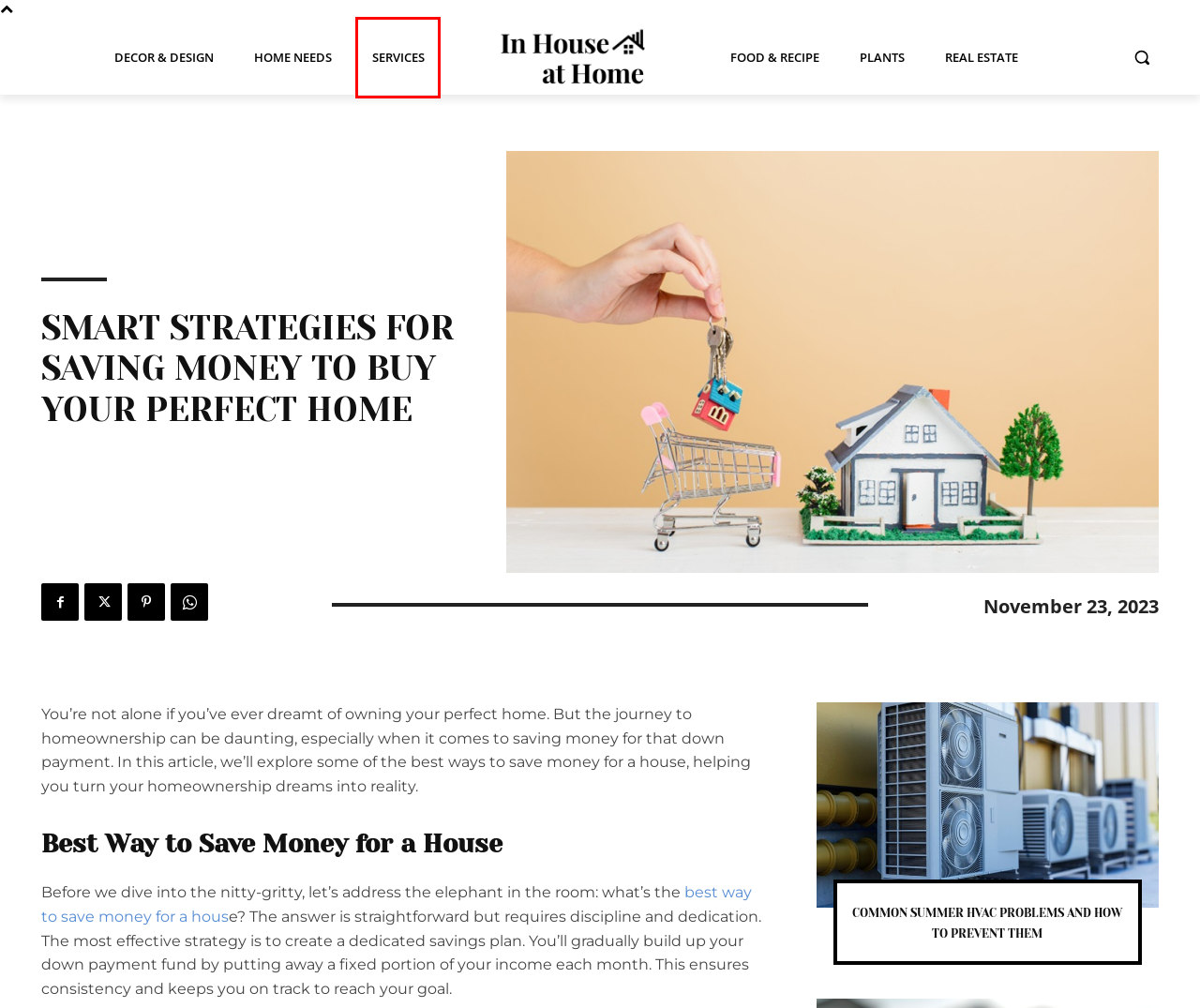Analyze the screenshot of a webpage with a red bounding box and select the webpage description that most accurately describes the new page resulting from clicking the element inside the red box. Here are the candidates:
A. Common Summer HVAC Problems and How to Prevent Them - In house at home
B. Get Into Freelance Accounting With These 8 Tips | Xero UK
C. Real Estate Archives - In house at home
D. Services Archives - In house at home
E. Home Needs Archives - In house at home
F. Decor & Design Archives - In house at home
G. Plants Archives - In house at home
H. Food & Recipe Archives - In house at home

D